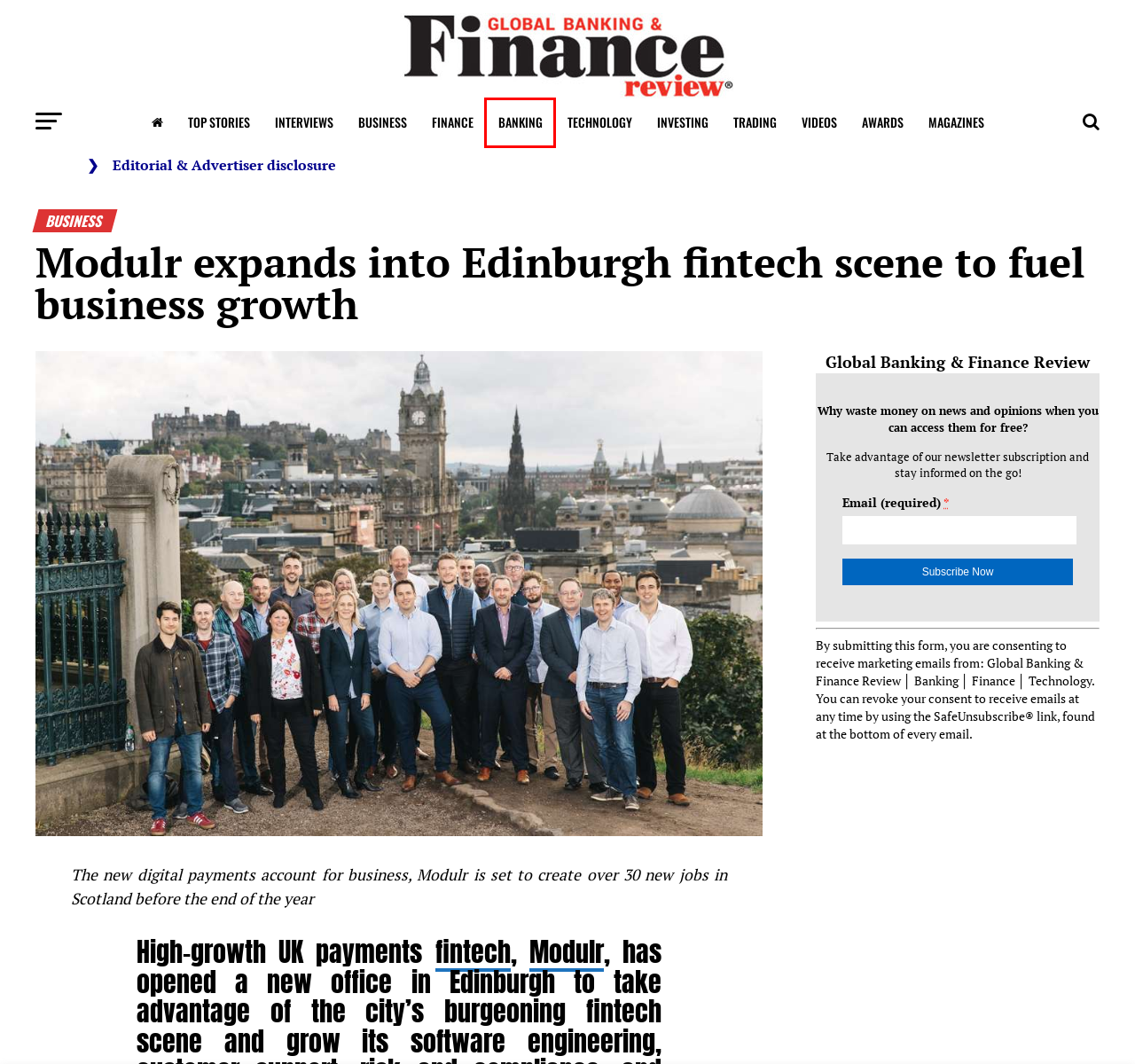Observe the webpage screenshot and focus on the red bounding box surrounding a UI element. Choose the most appropriate webpage description that corresponds to the new webpage after clicking the element in the bounding box. Here are the candidates:
A. What Is The Purpose Of FinTech?
B. Interviews - Global Banking | Finance
C. Technology - Global Banking | Finance
D. GLOBAL BANKING & FINANCE AWARDS®
E. Banking - Global Banking | Finance
F. Trading - Global Banking | Finance
G. Investing - Global Banking | Finance
H. Modulr - Embedded Payments for every business

E